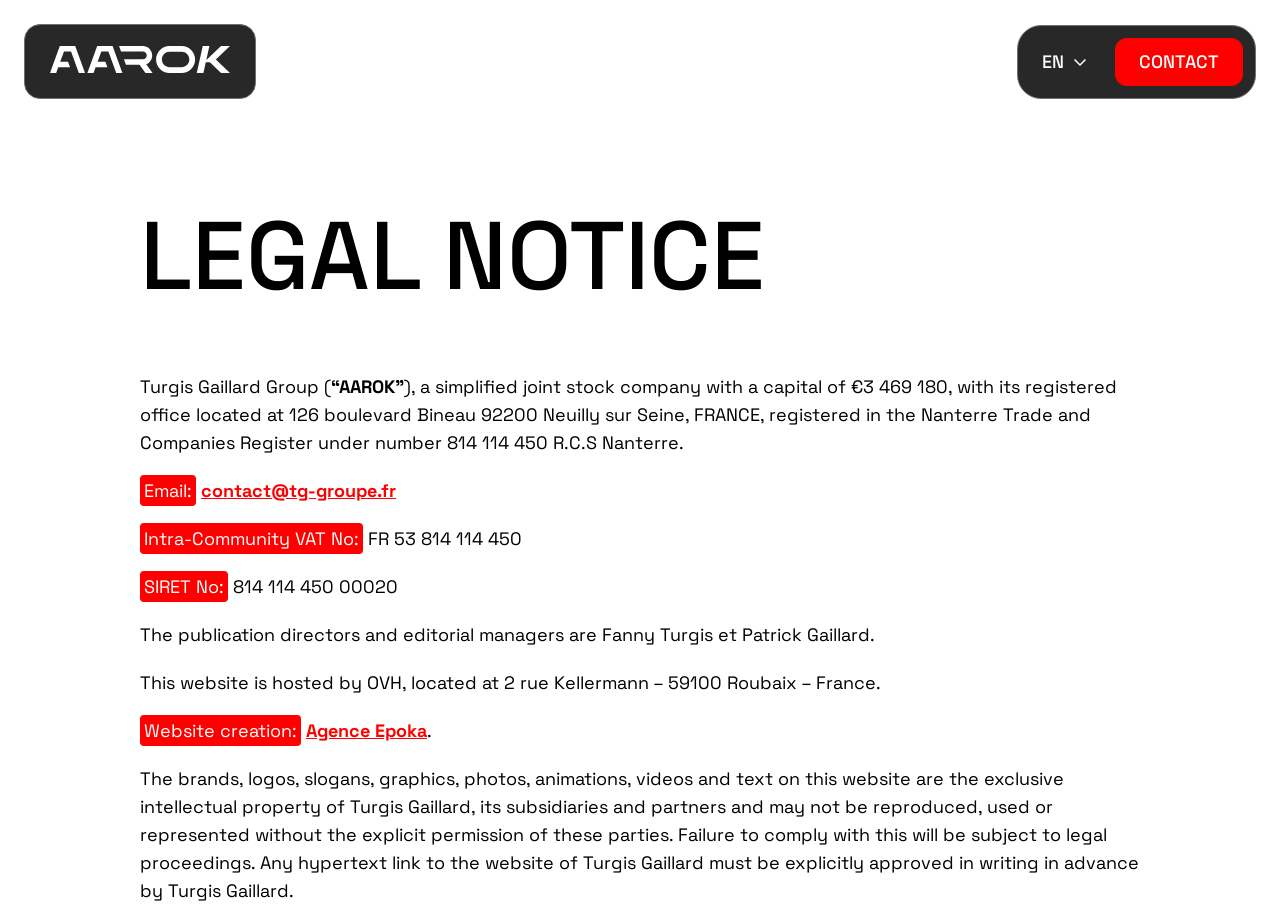Provide a thorough description of this webpage.

This webpage is about legal information, specifically the legal notice of AAROK. At the top left, there is a link, and on the top right, there are two buttons, one of which is a "CONTACT" button. Below the buttons, there is a heading "LEGAL NOTICE" that spans most of the width of the page.

Under the heading, there are several blocks of text that provide information about AAROK, including its company name, address, and registration details. The text is organized into paragraphs, with each paragraph providing specific information, such as the company's capital, registered office, and registration number.

On the left side of the page, there are several labels, including "Email:", "Intra-Community VAT No:", "SIRET No:", and "Website creation:", each followed by corresponding information. There are also links to external websites, including an email address and a website creation agency.

At the bottom of the page, there is a long paragraph that outlines the intellectual property rights of Turgis Gaillard, its subsidiaries, and partners, stating that the content on the website may not be reproduced or used without explicit permission.